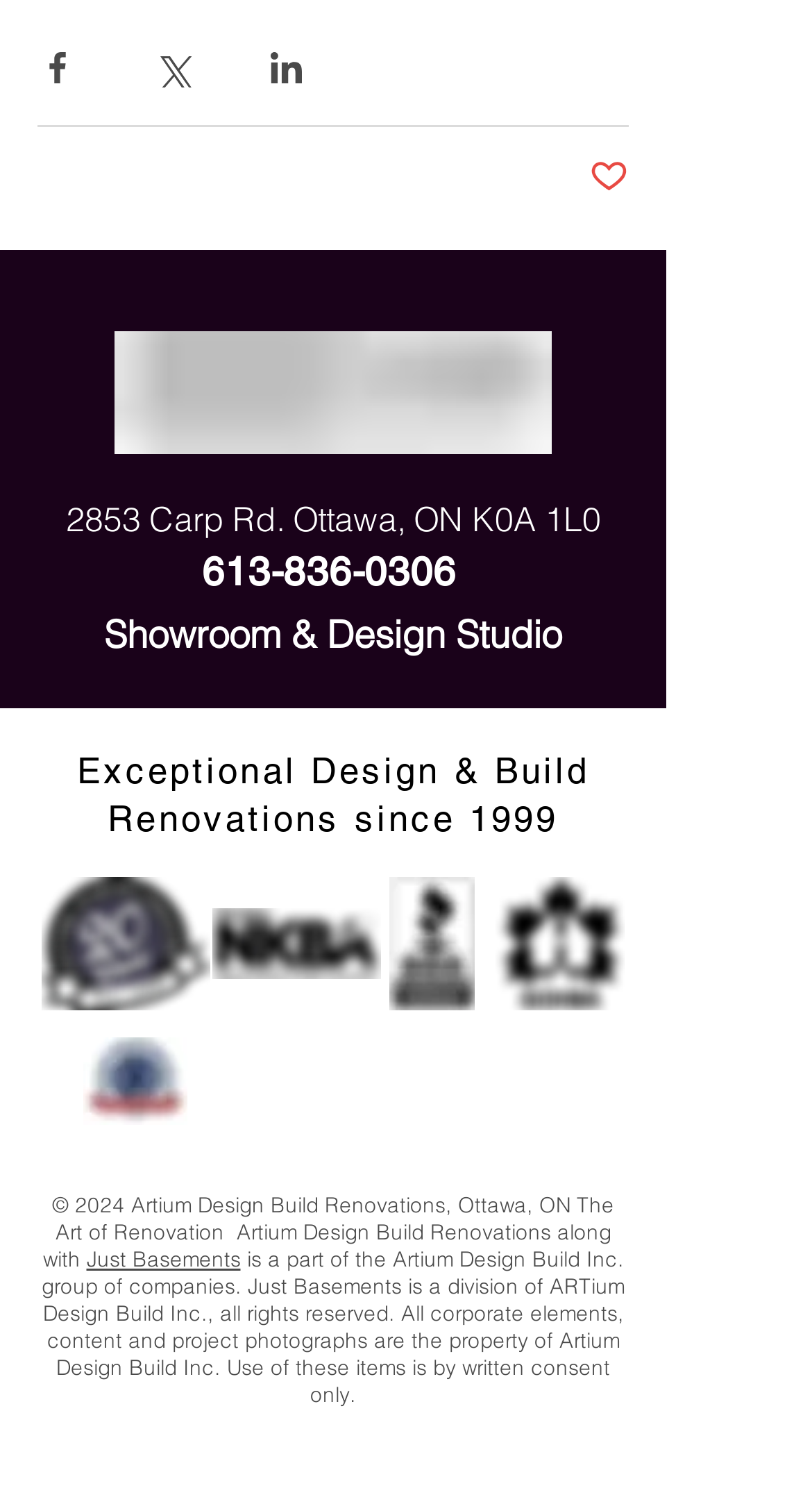Using the element description: "Post not marked as liked", determine the bounding box coordinates. The coordinates should be in the format [left, top, right, bottom], with values between 0 and 1.

[0.726, 0.104, 0.774, 0.133]